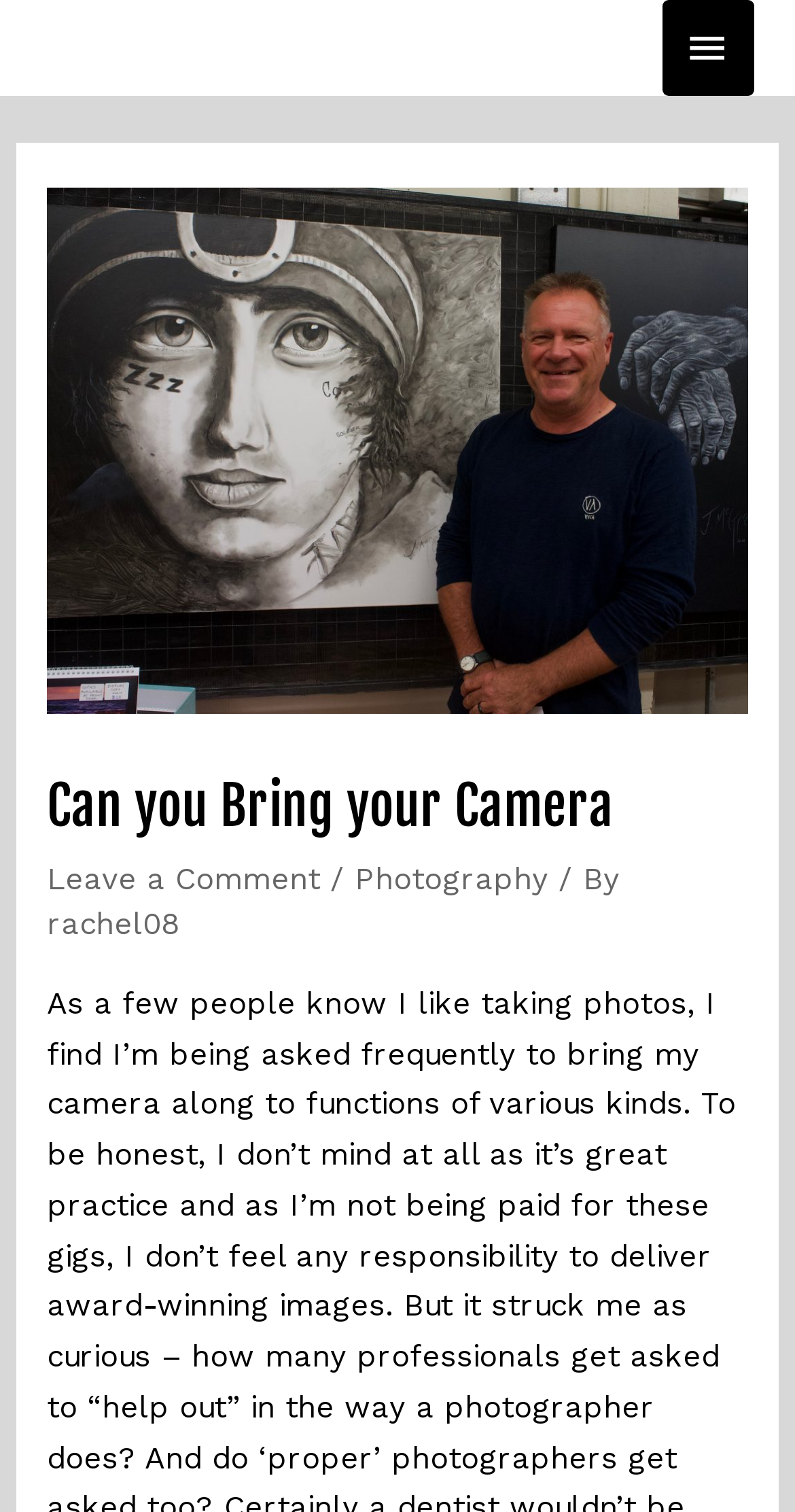How many links are present in the header section?
Provide a one-word or short-phrase answer based on the image.

3